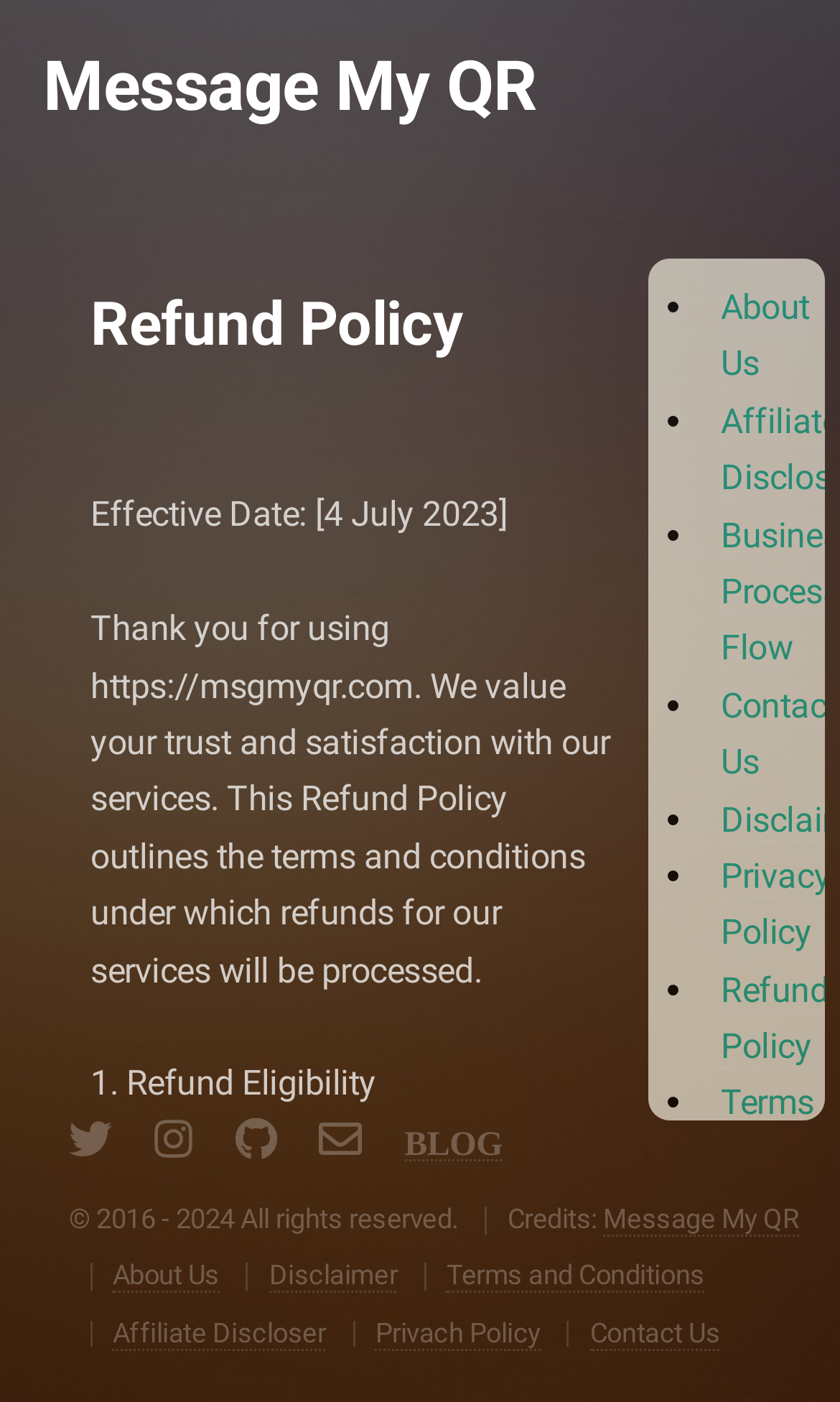What is the effective date of the refund policy?
Carefully analyze the image and provide a detailed answer to the question.

I found the effective date of the refund policy by looking at the static text element with the description 'Effective Date: [4 July 2023]' which is located at the coordinates [0.108, 0.353, 0.604, 0.382].